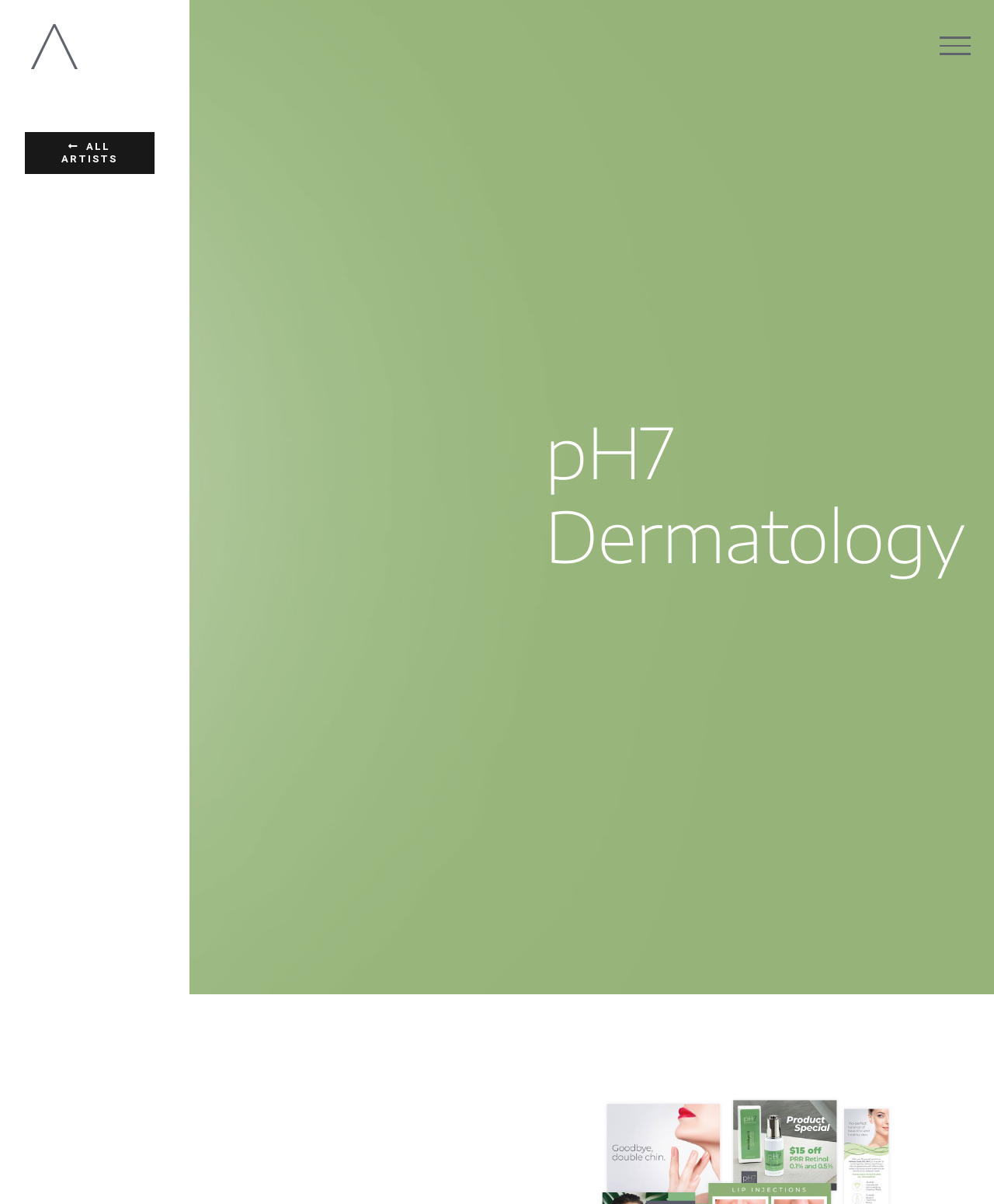Summarize the webpage comprehensively, mentioning all visible components.

The webpage is about pH7 Dermatology, a client of ARO Creative Inc. At the top left corner, there is a logo of ARO Creative Inc, which is an image linked to the company's website. On the opposite side, at the top right corner, there is a toggle menu button, although it is currently hidden.

Below the logo, there is a prominent heading that reads "pH7 Dermatology". Underneath the heading, there is a paragraph of text that summarizes ARO's work with pH7 Dermatology, including developing their visual branding, social media strategy, and digital marketing.

To the left of the paragraph, there are four links: "ALL ARTISTS", "Biography", "Exhibitions", "Video", and "Work", which are part of the secondary navigation menu. These links are stacked vertically, with "ALL ARTISTS" at the top and "Work" at the bottom.

Overall, the webpage appears to be a showcase of ARO Creative Inc's work with pH7 Dermatology, highlighting their branding and marketing efforts.